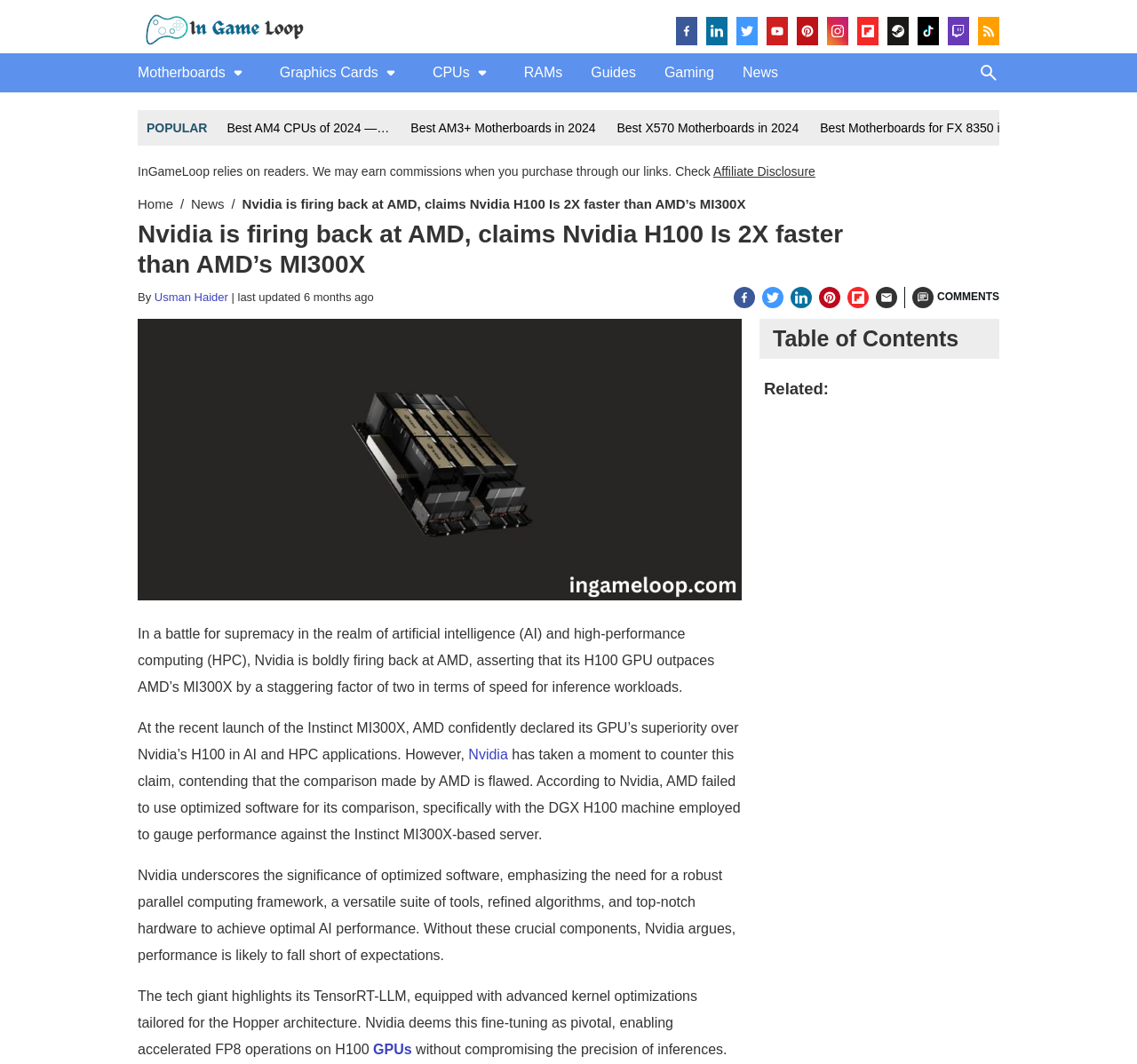Locate the bounding box coordinates of the element to click to perform the following action: 'Follow InGameLoop on Twitter'. The coordinates should be given as four float values between 0 and 1, in the form of [left, top, right, bottom].

[0.67, 0.27, 0.689, 0.29]